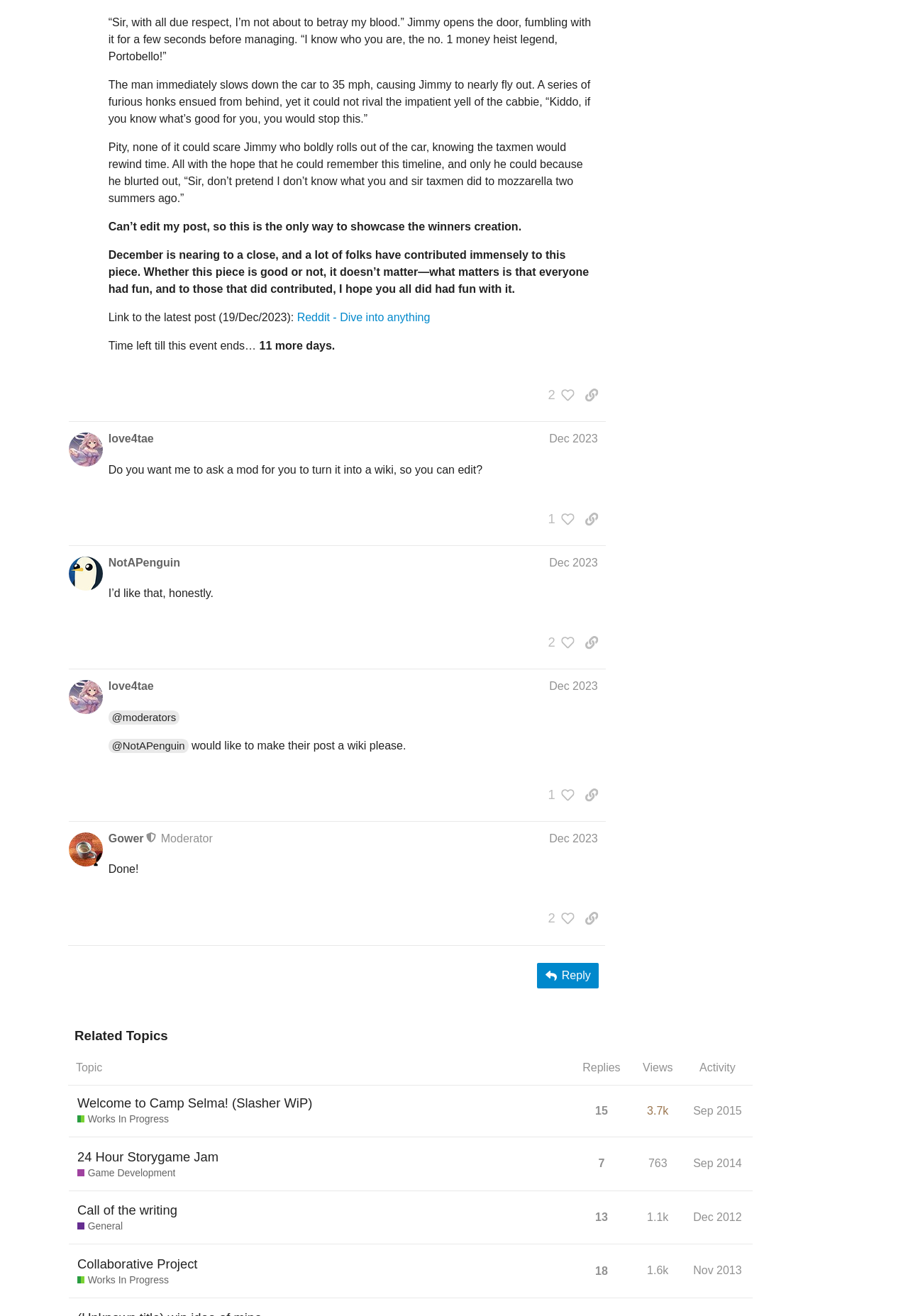Locate the bounding box coordinates of the element's region that should be clicked to carry out the following instruction: "Go to the Inicio page". The coordinates need to be four float numbers between 0 and 1, i.e., [left, top, right, bottom].

None